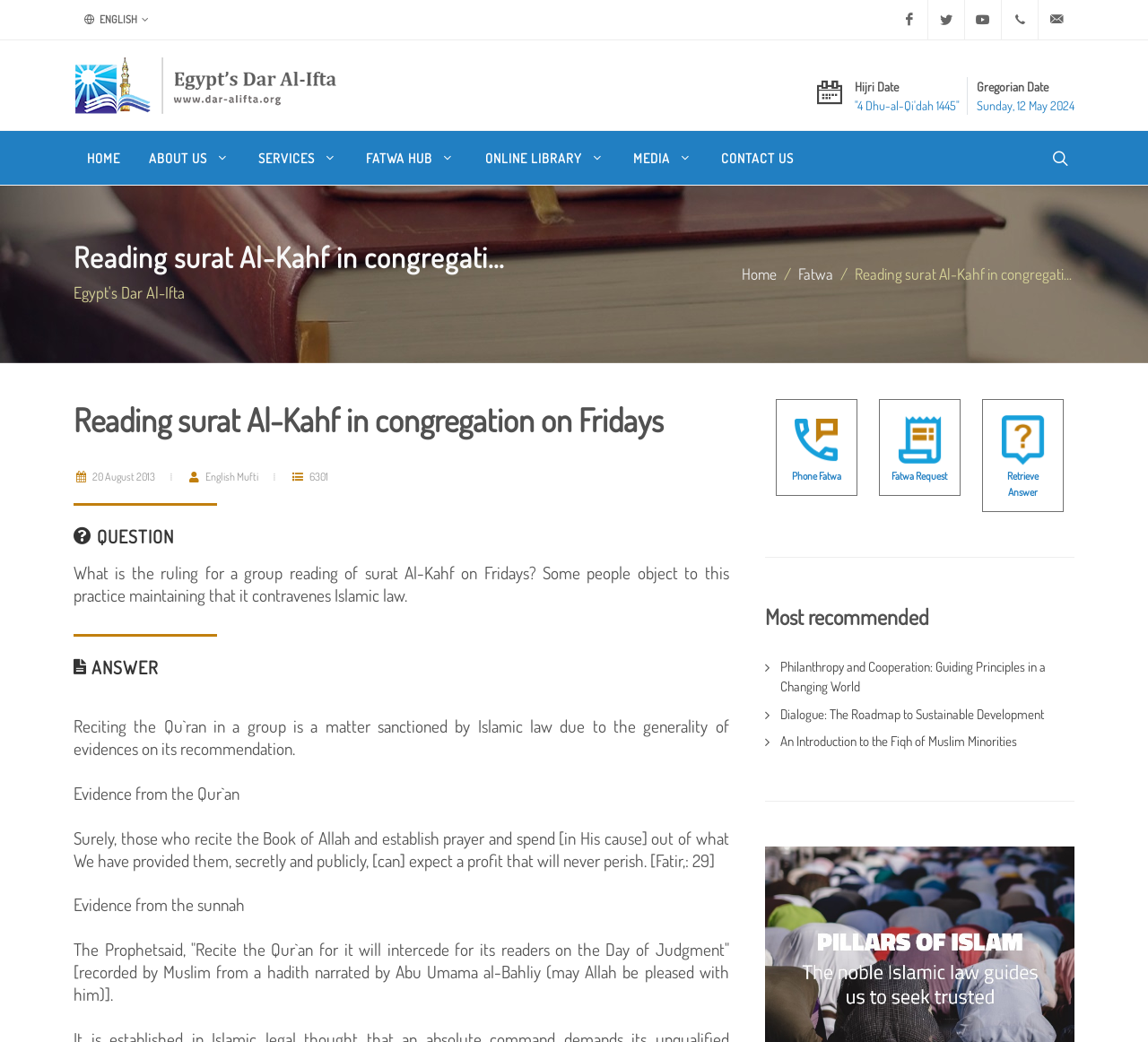Identify the bounding box of the UI component described as: "fatwa".

[0.695, 0.253, 0.726, 0.272]